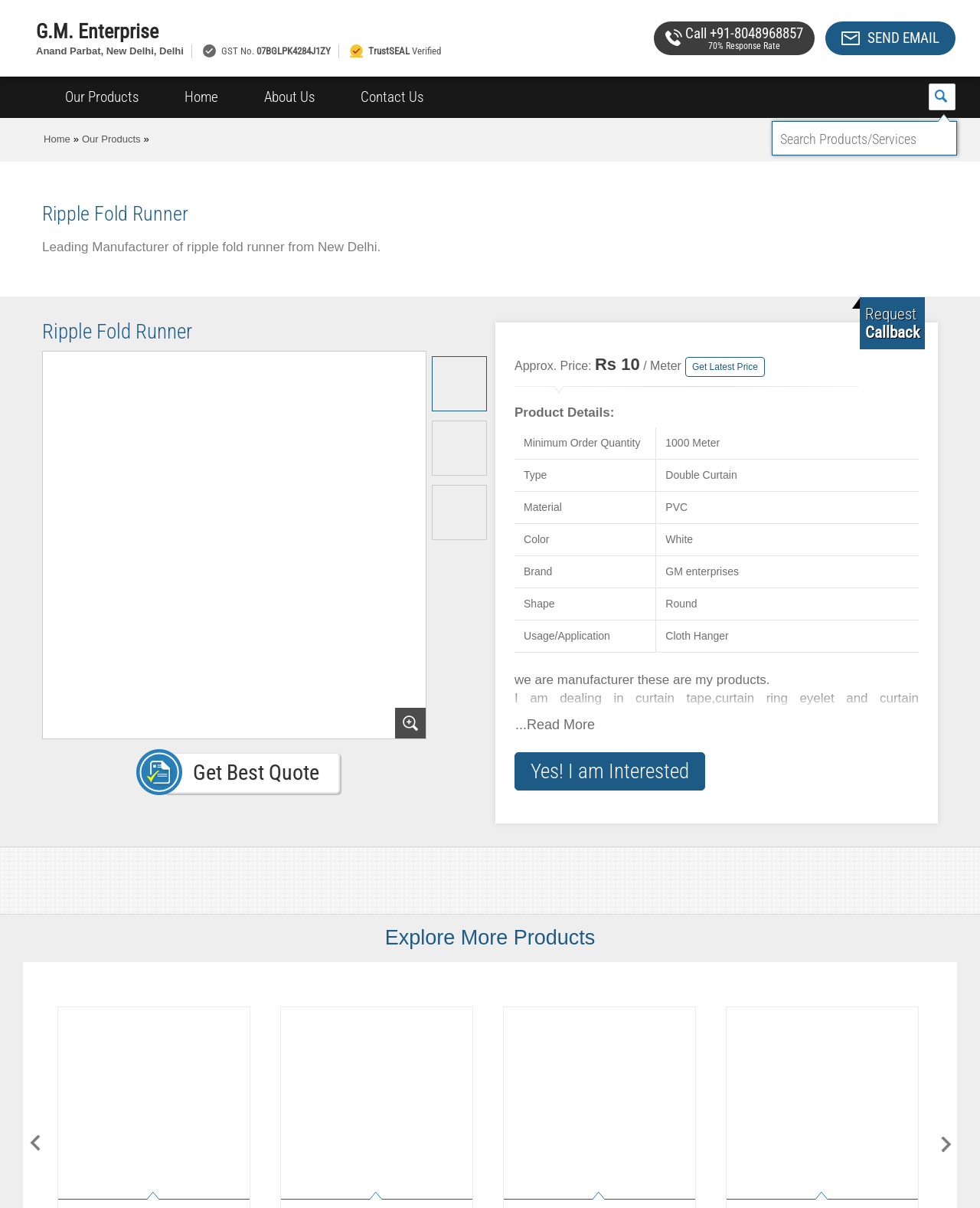What is the material of the Ripple Fold Runner?
Please answer using one word or phrase, based on the screenshot.

PVC